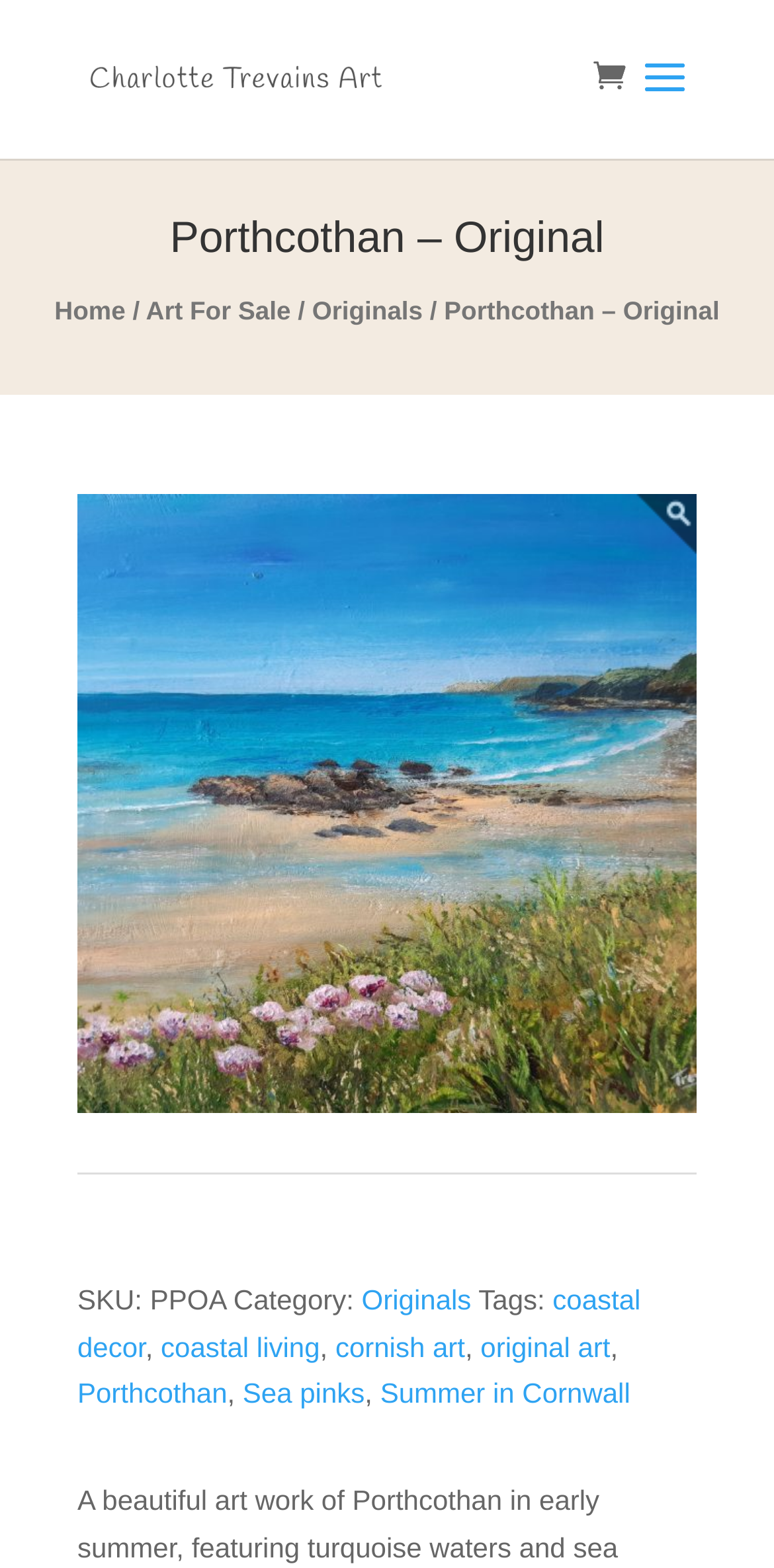Give a detailed account of the webpage, highlighting key information.

This webpage is about a specific artwork titled "Porthcothan – Original" by Charlotte Trevains Art. At the top left, there is a heading with the artwork's title. Below the heading, there is a navigation menu with links to "Home", "Art For Sale", and "Originals", separated by forward slashes. 

On the top right, there is a search bar. Next to it, there is a link with a icon, represented by "\ue07a". 

In the main content area, there is a large image of the artwork, taking up most of the page. Below the image, there are details about the artwork, including its SKU, category, and tags. The tags include "coastal decor", "coastal living", "cornish art", "original art", "Porthcothan", "Sea pinks", and "Summer in Cornwall", which are all links. 

At the top of the page, there is a link to "Charlotte Trevains Art" with a corresponding image, which is likely a logo.